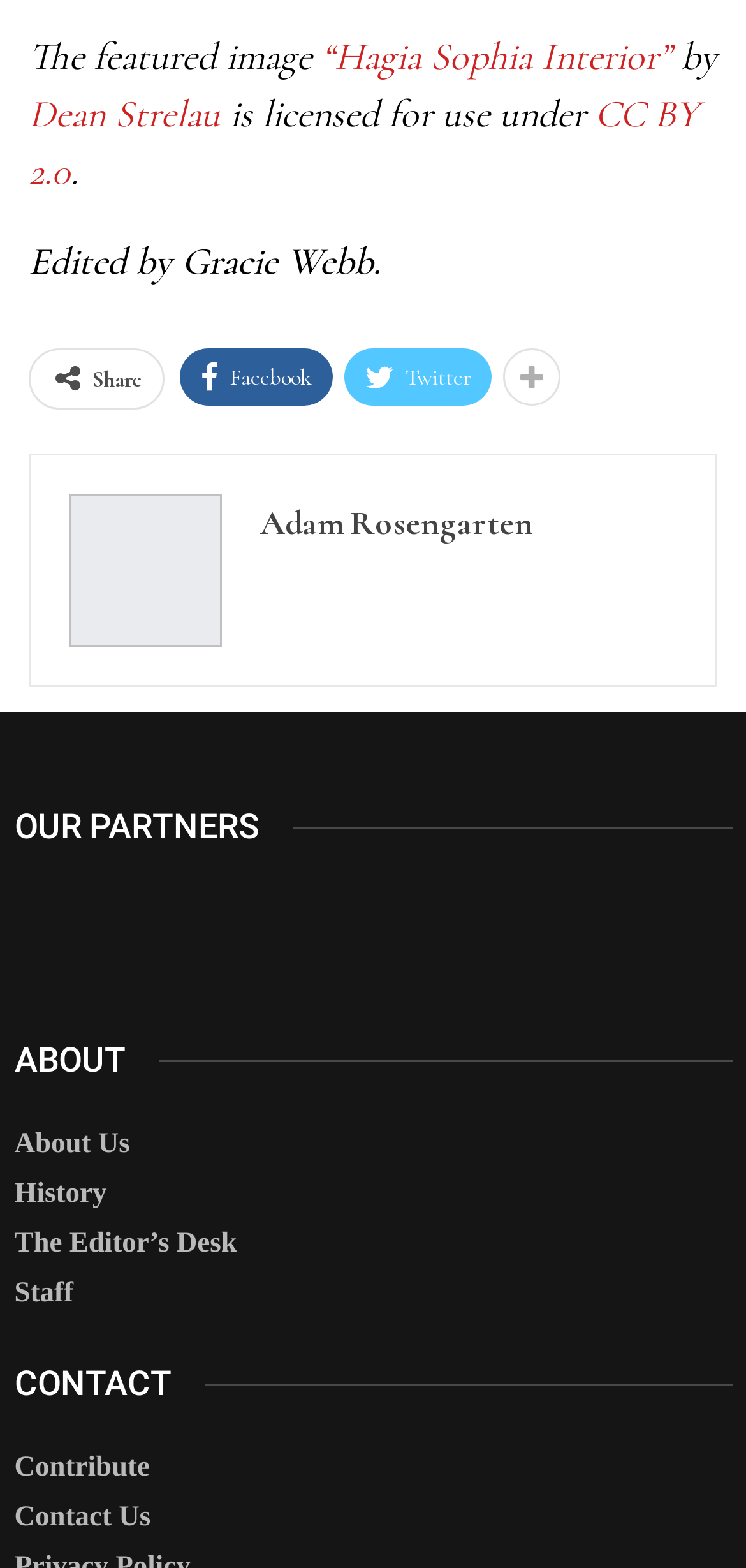Please identify the bounding box coordinates of the element that needs to be clicked to perform the following instruction: "Contact the staff".

[0.019, 0.81, 0.981, 0.839]